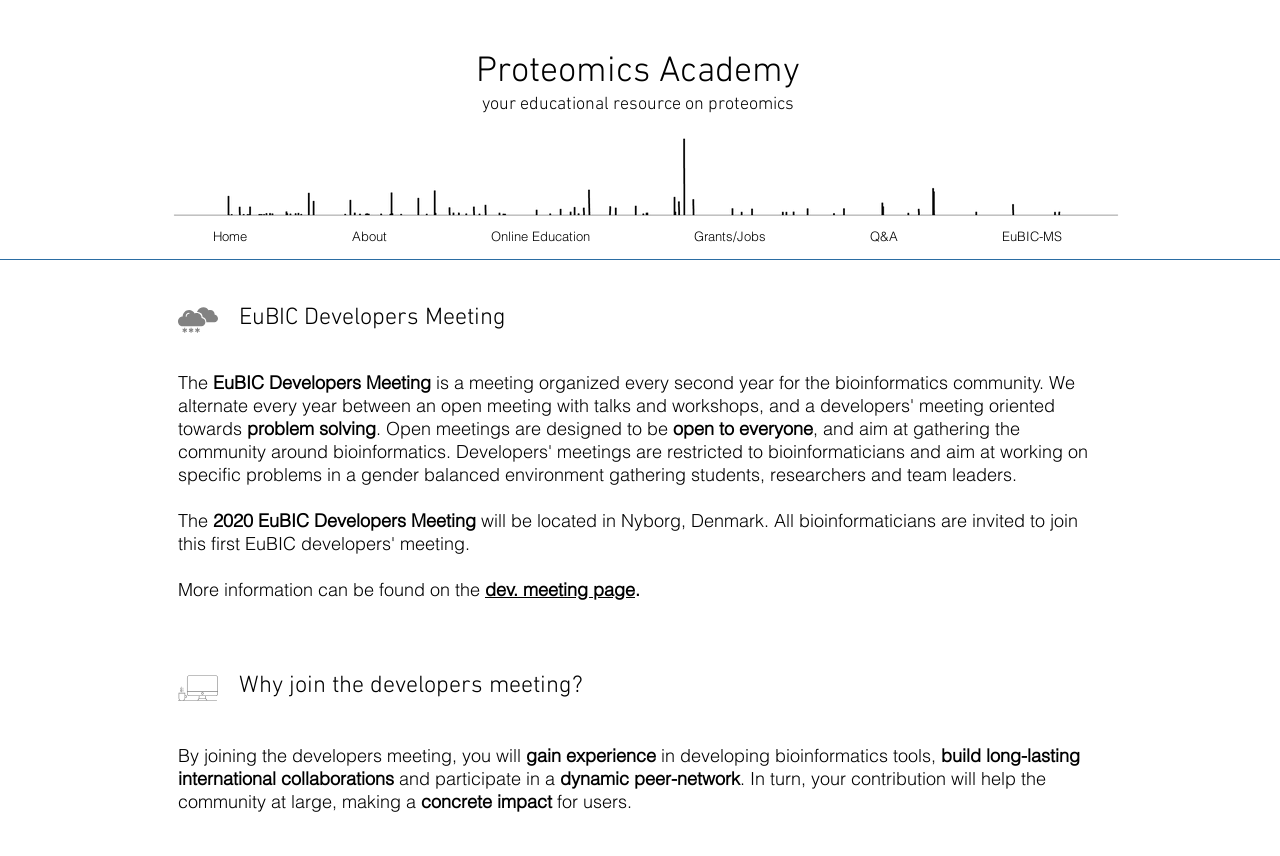Kindly determine the bounding box coordinates for the clickable area to achieve the given instruction: "Read more about dev. meeting page".

[0.379, 0.675, 0.496, 0.702]